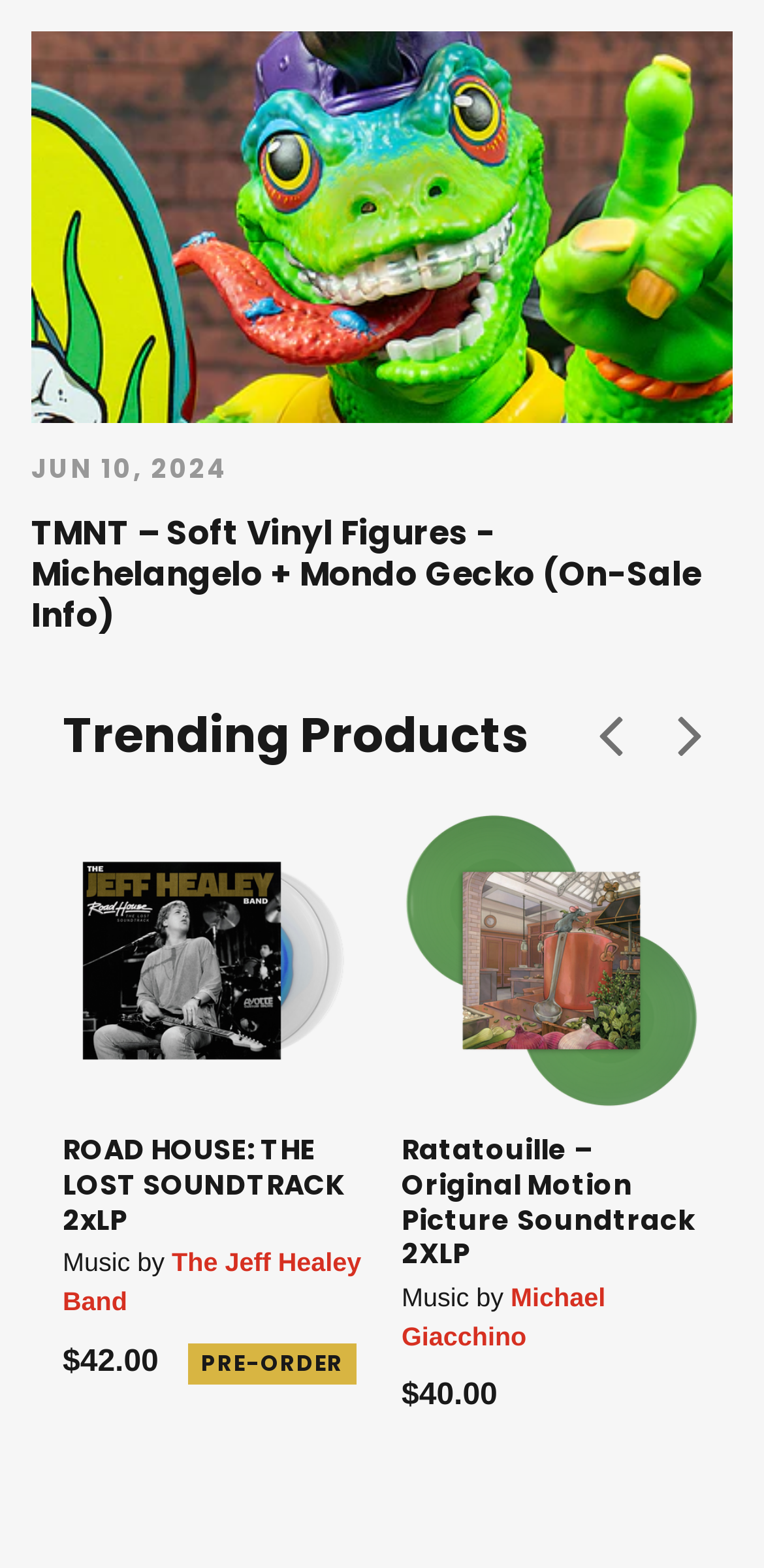Identify the coordinates of the bounding box for the element that must be clicked to accomplish the instruction: "Search for something".

None